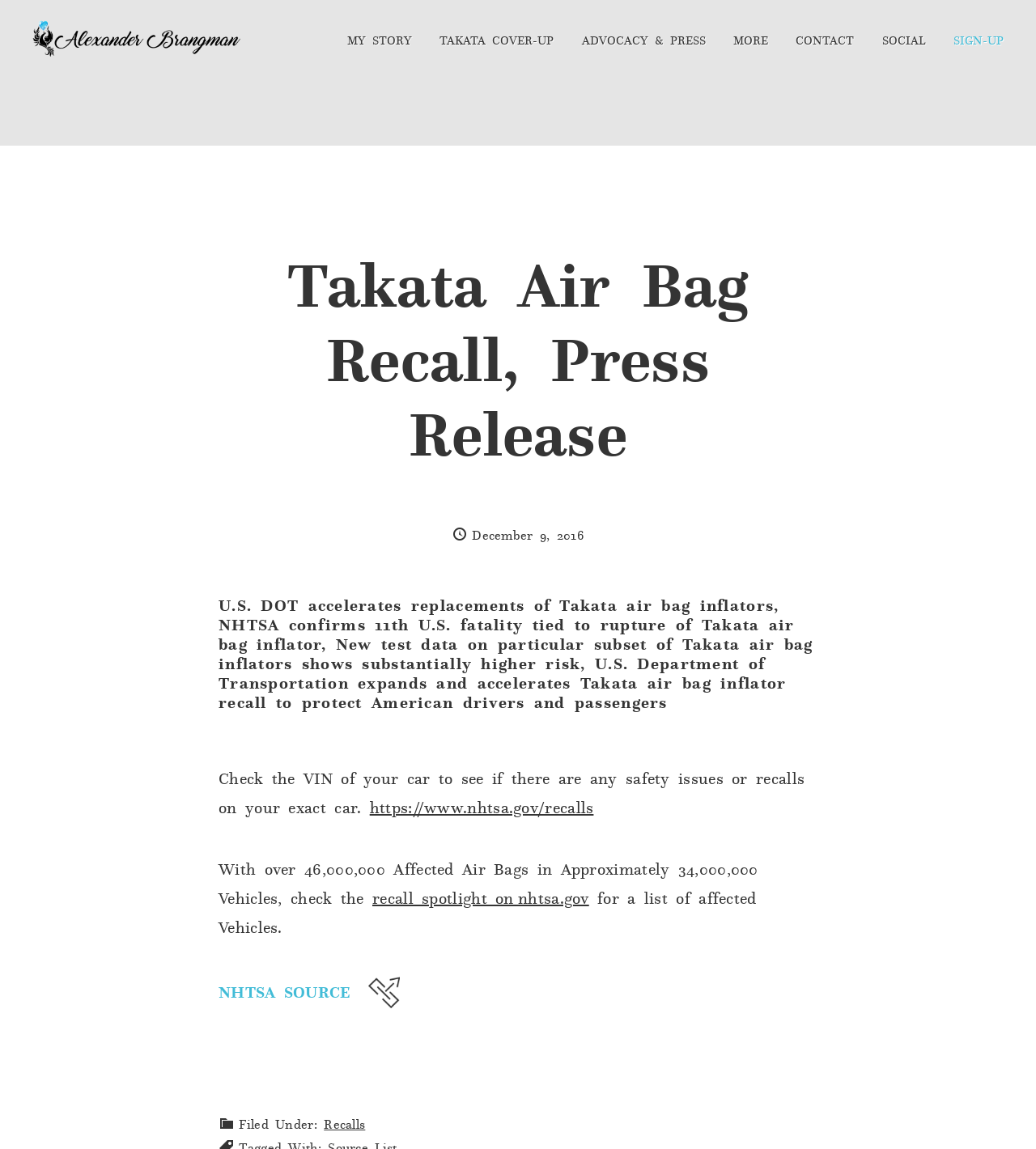Answer the question briefly using a single word or phrase: 
What is the URL to check for safety issues or recalls?

https://www.nhtsa.gov/recalls